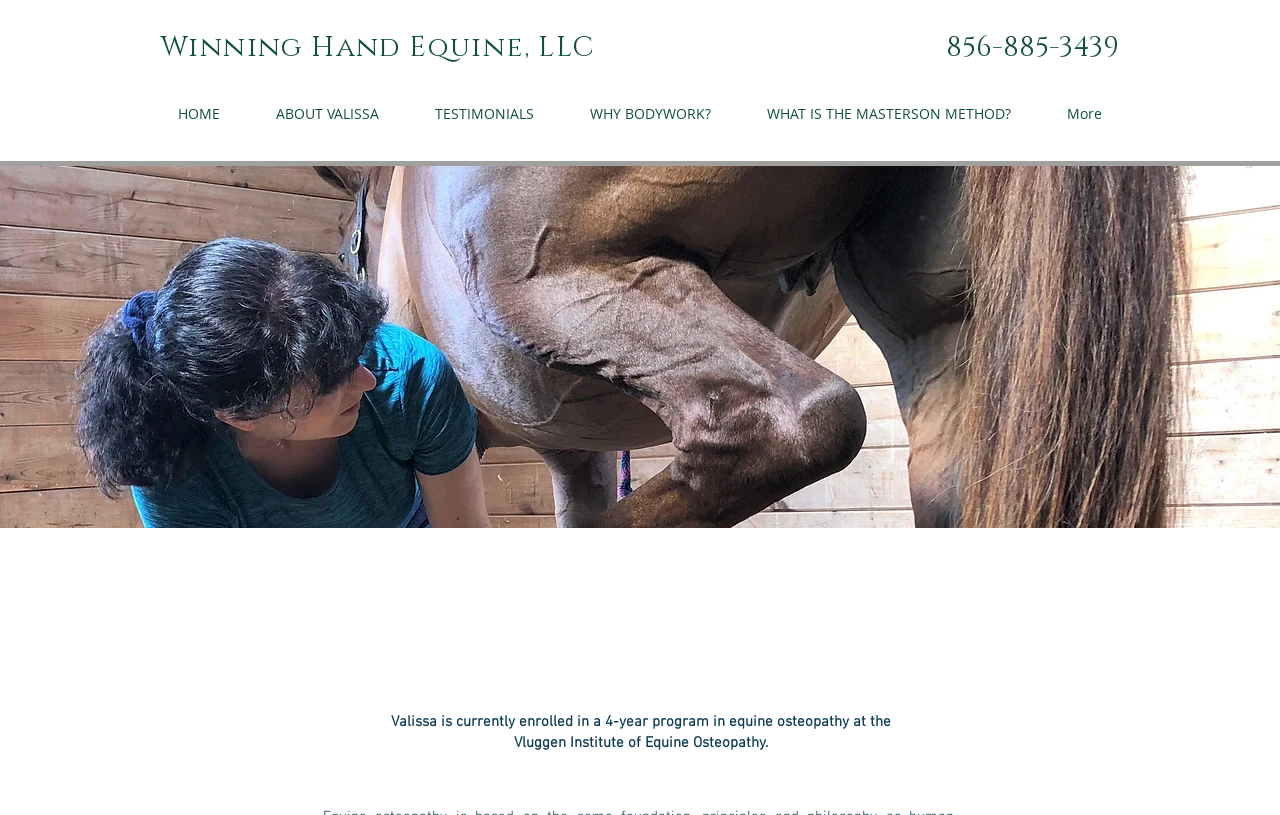How many links are in the navigation menu?
Refer to the image and answer the question using a single word or phrase.

6